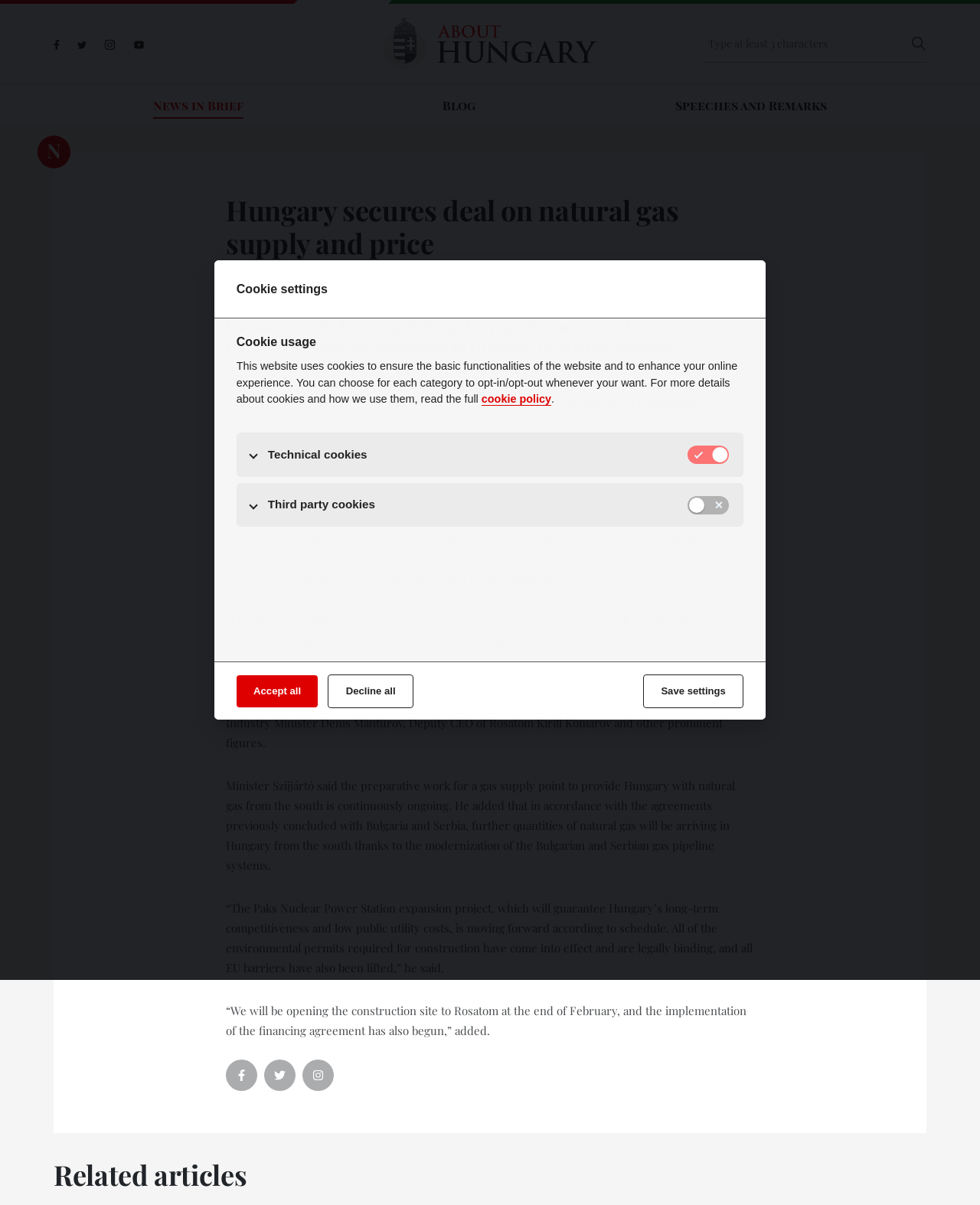What is the topic of the article?
Please give a detailed and elaborate answer to the question based on the image.

The article is about Hungary securing a deal on natural gas supply and price with Gazprom, as stated in the heading and the content of the article.